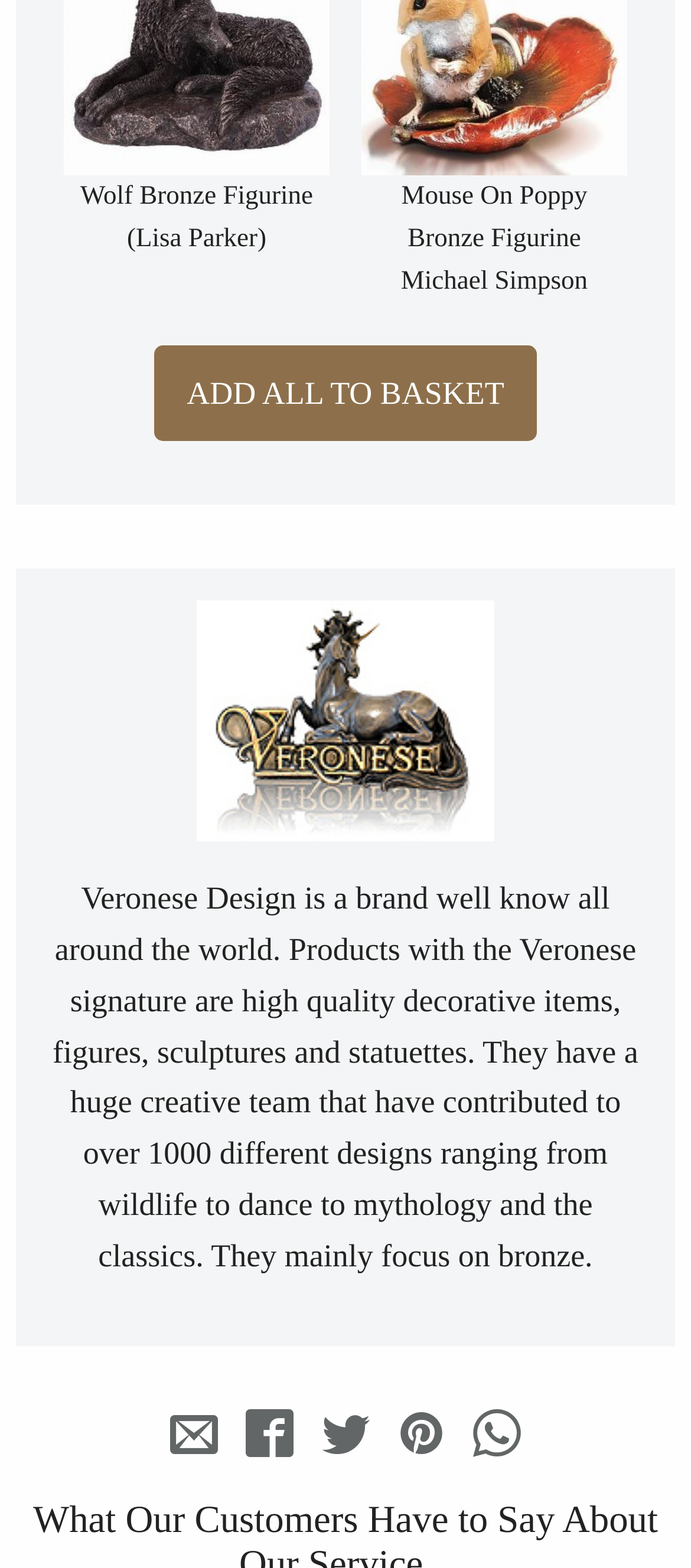Please specify the coordinates of the bounding box for the element that should be clicked to carry out this instruction: "View Mouse On Poppy Bronze Figurine details". The coordinates must be four float numbers between 0 and 1, formatted as [left, top, right, bottom].

[0.523, 0.02, 0.908, 0.193]